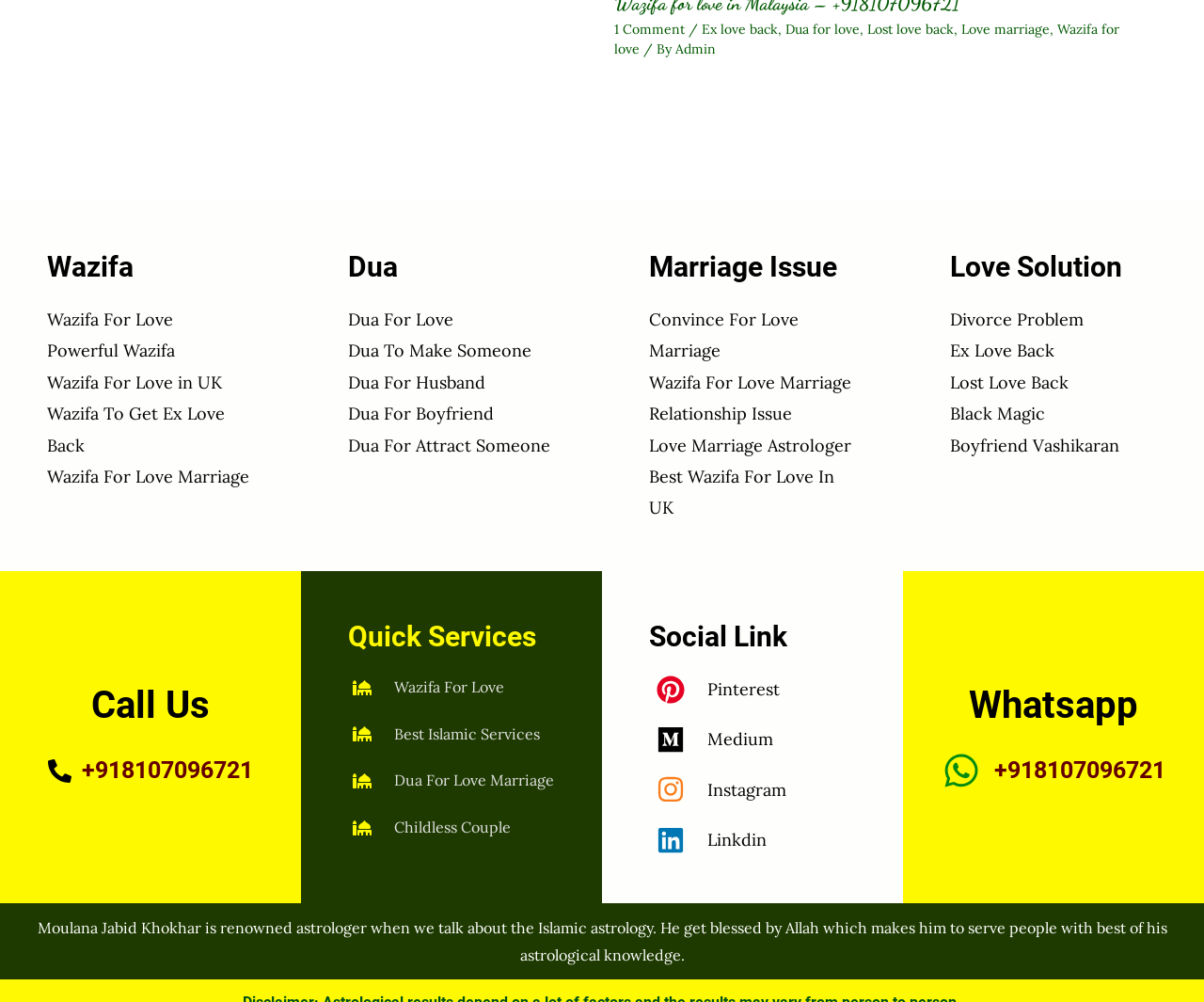Please locate the bounding box coordinates of the element's region that needs to be clicked to follow the instruction: "Click on 'Pinterest'". The bounding box coordinates should be provided as four float numbers between 0 and 1, i.e., [left, top, right, bottom].

[0.539, 0.672, 0.711, 0.704]